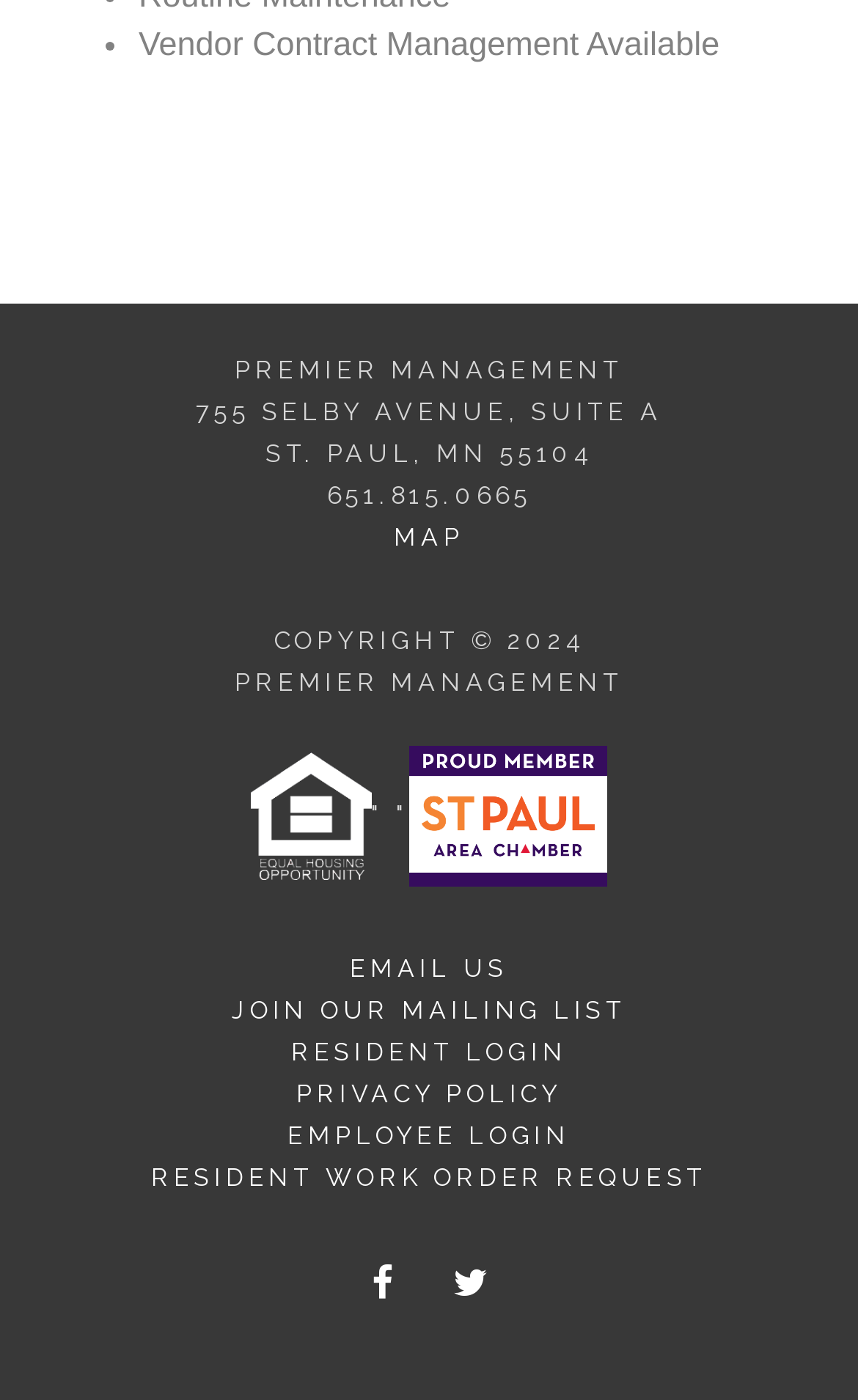Specify the bounding box coordinates of the area that needs to be clicked to achieve the following instruction: "Login as resident".

[0.339, 0.74, 0.661, 0.762]